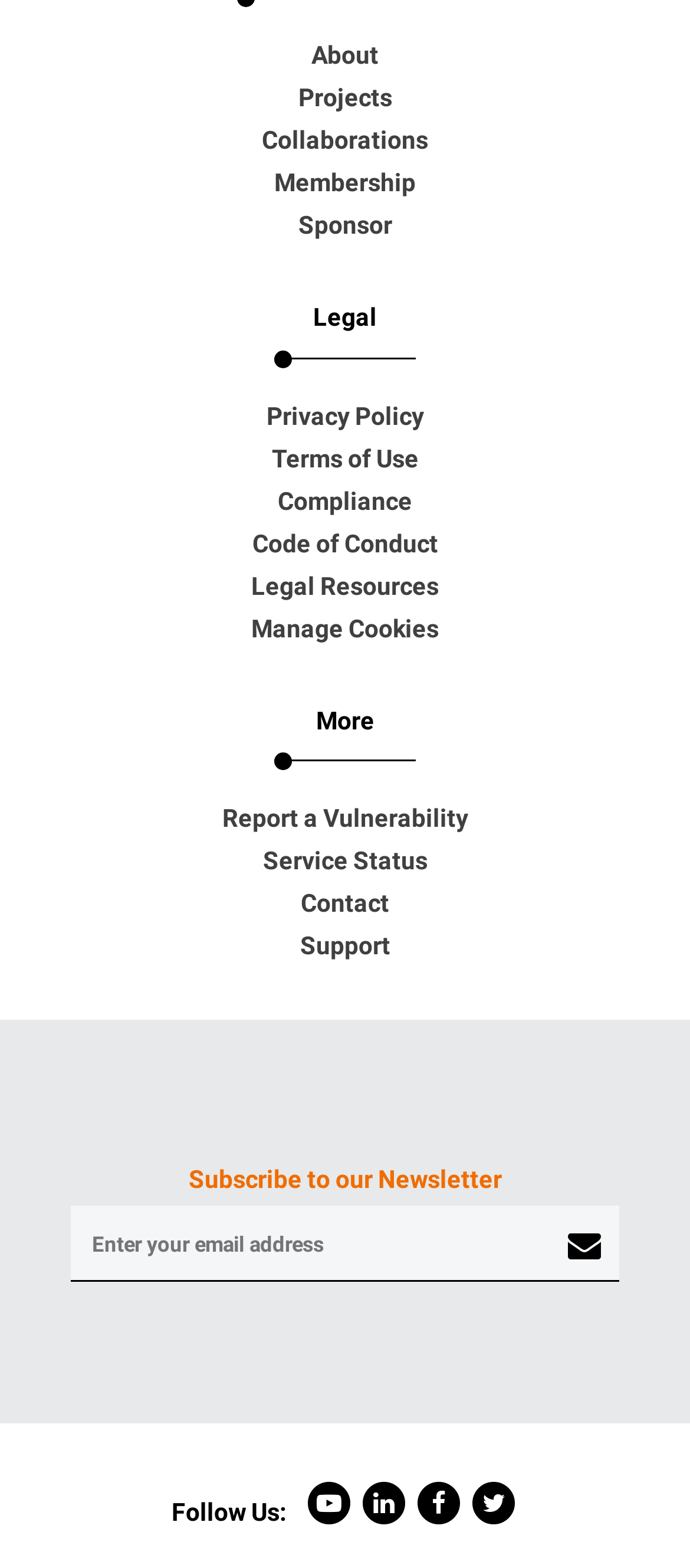Is the 'Subscribe to our Newsletter' textbox required? Using the information from the screenshot, answer with a single word or phrase.

No